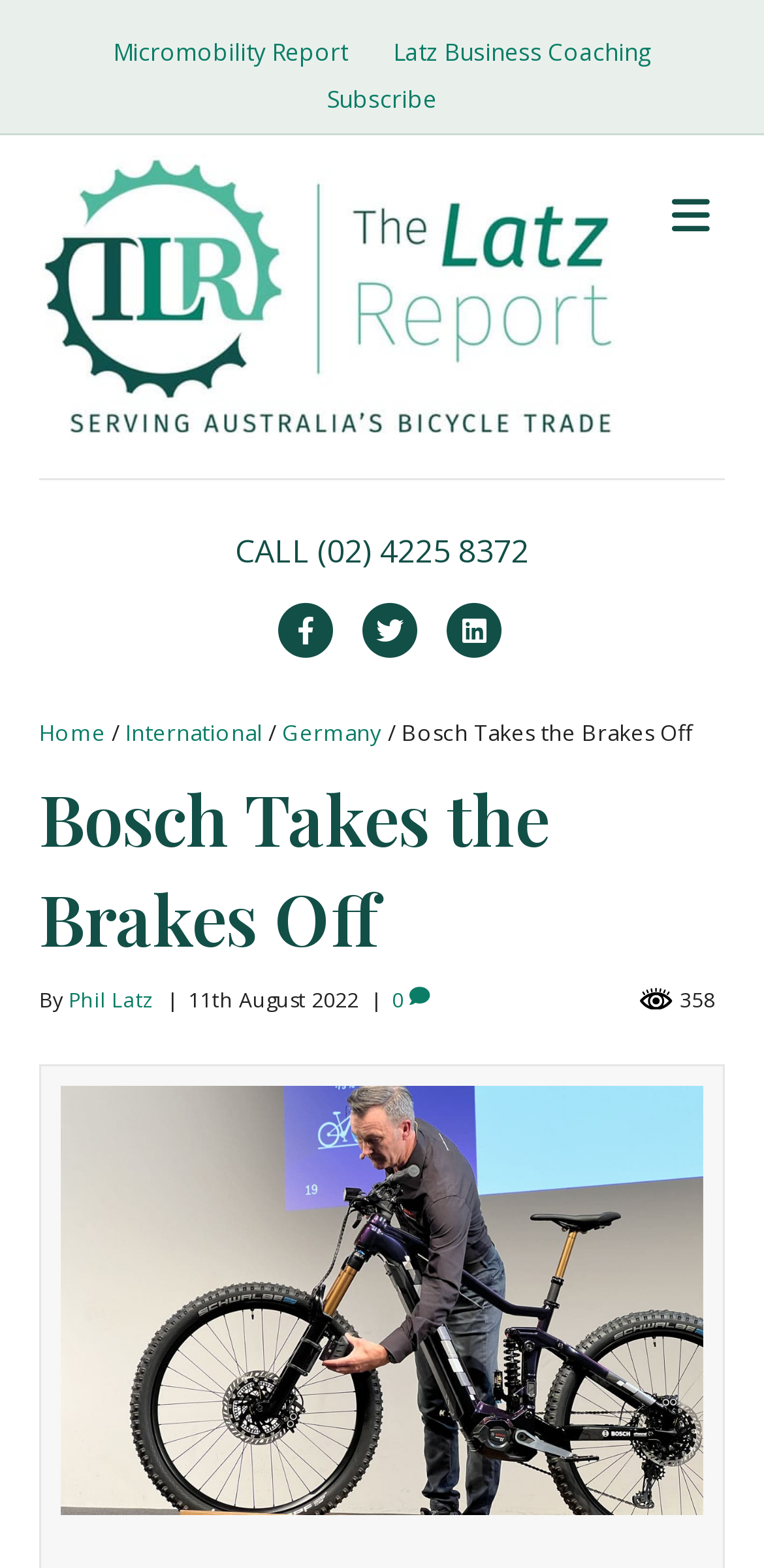What is the primary heading on this webpage?

Bosch Takes the Brakes Off